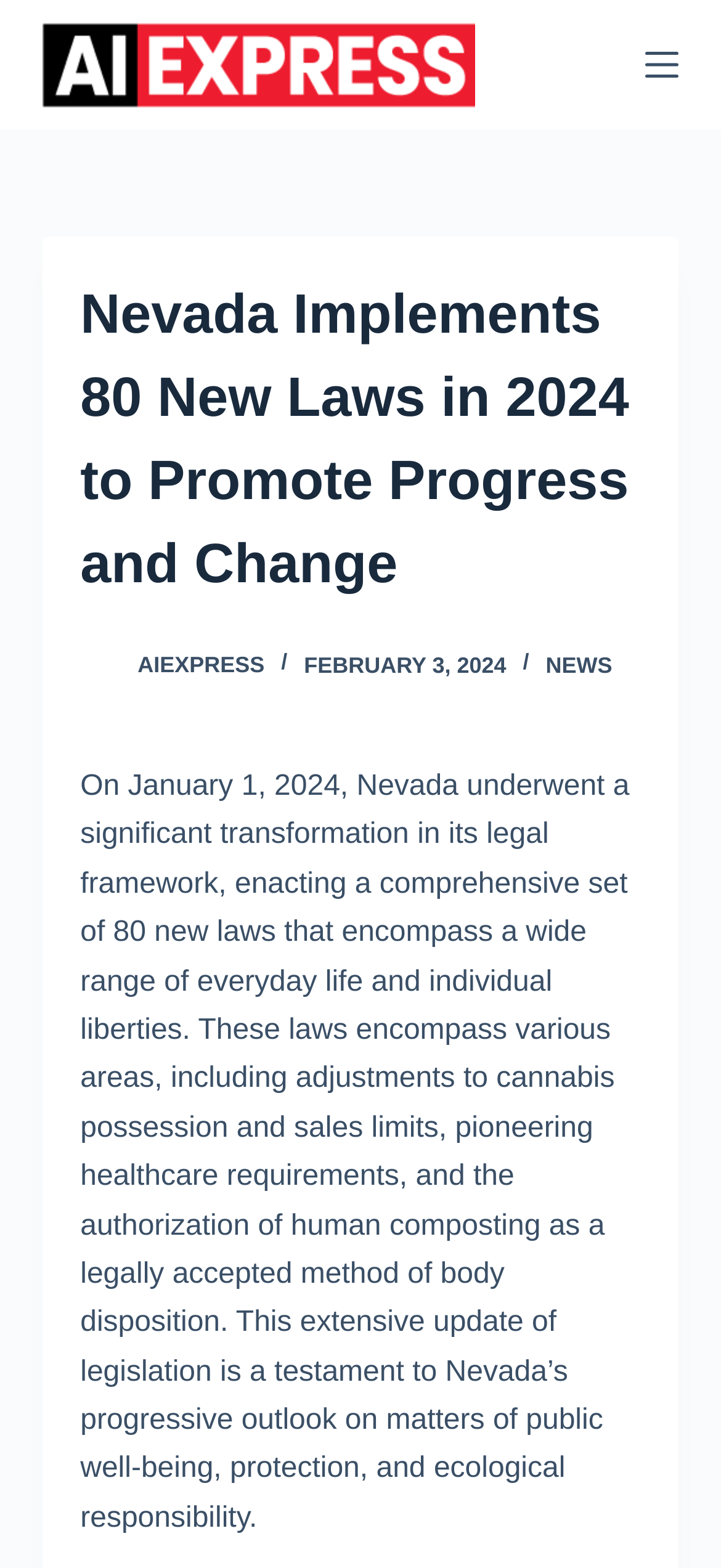What is the purpose of the button in the top right corner?
Look at the image and respond with a single word or a short phrase.

Menu